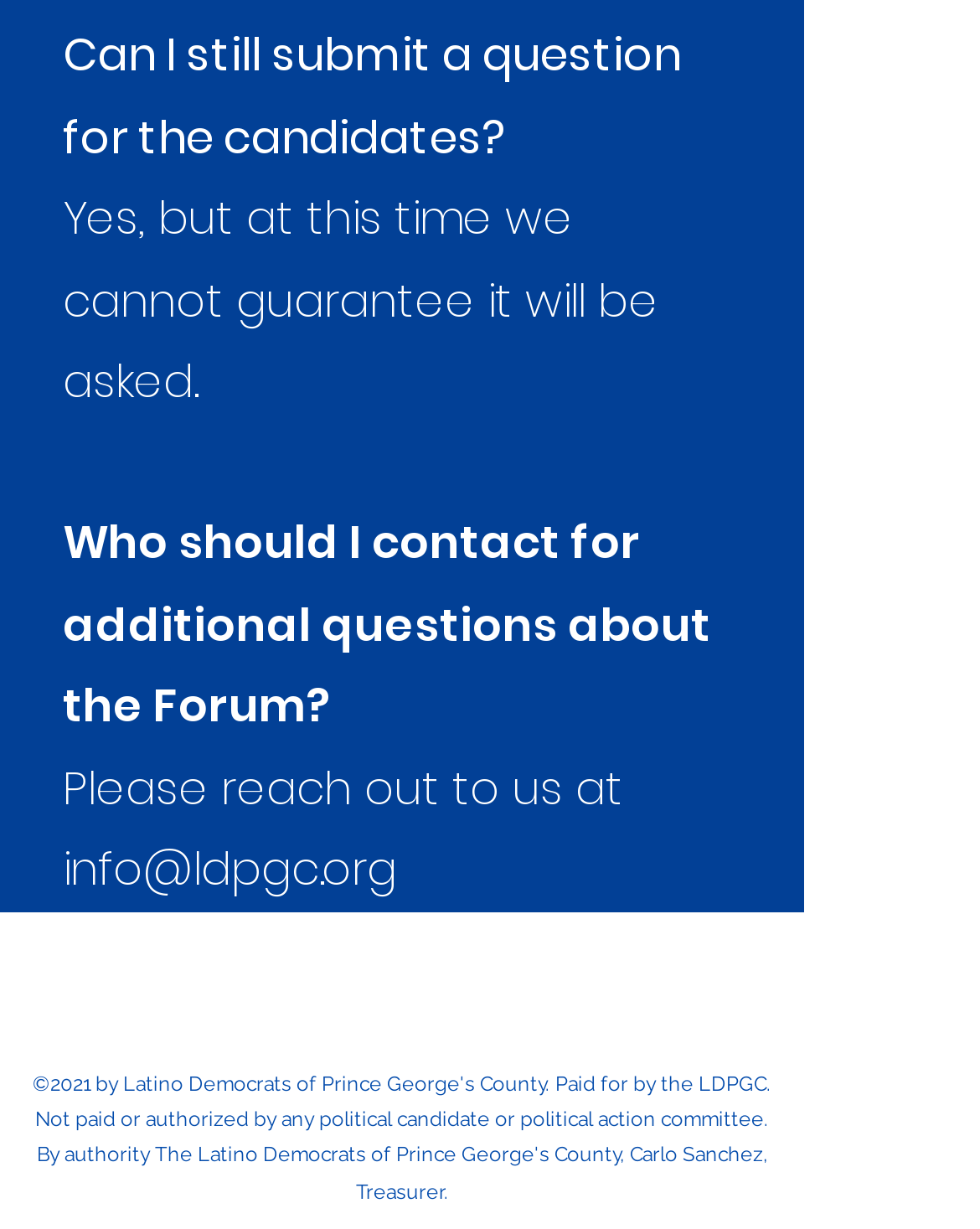Who should be contacted for additional questions about the Forum?
Refer to the screenshot and answer in one word or phrase.

us